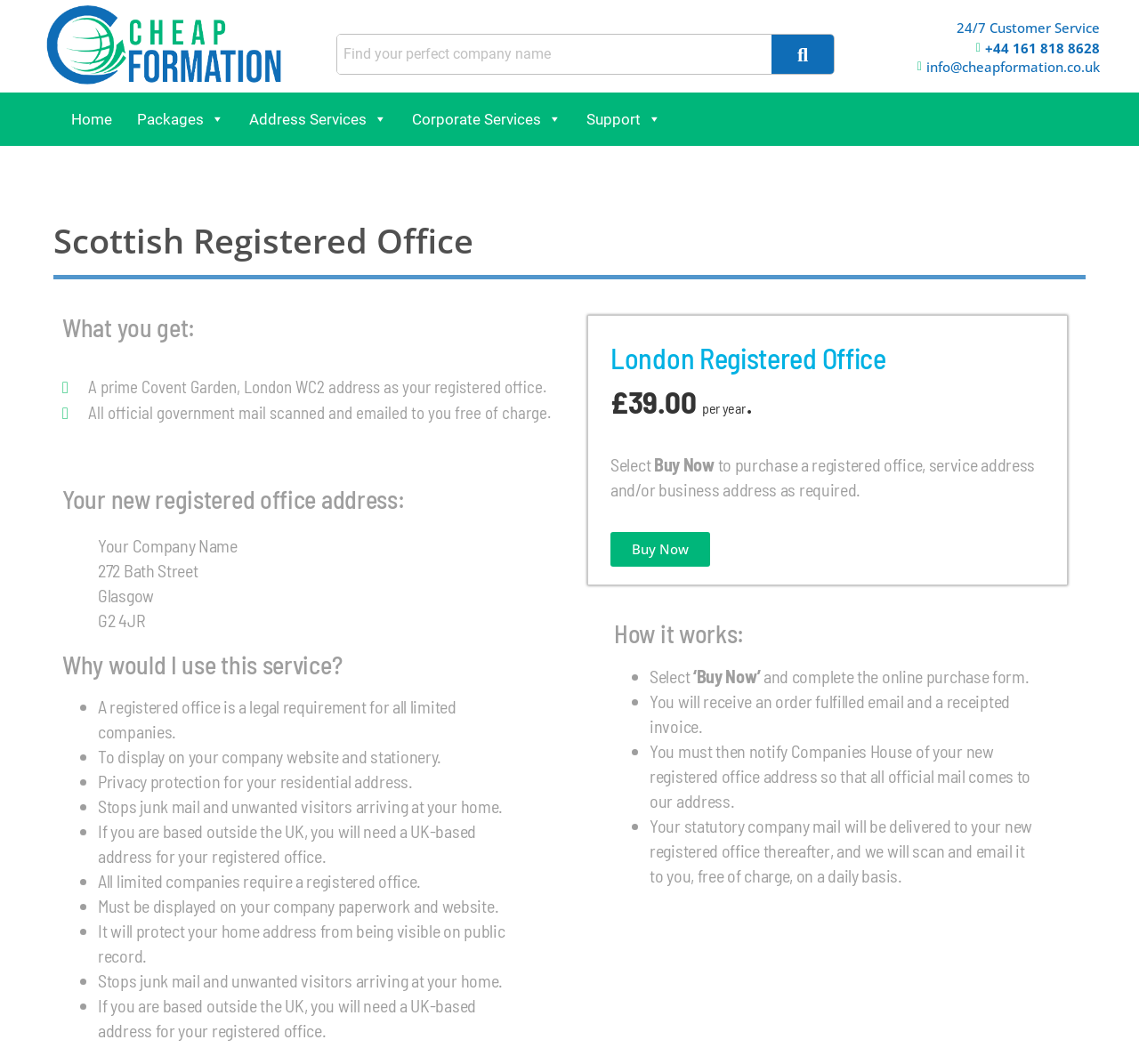Deliver a detailed narrative of the webpage's visual and textual elements.

This webpage is about Scottish Registered Office services provided by Cheap Formations UK. At the top left corner, there is a logo image. Below the logo, there is a search bar with a search button. To the right of the search bar, there is a tab list with multiple tabs. 

On the top right corner, there is a section with customer service information, including a phone number and an email address. Below this section, there is a navigation menu with links to different pages, including Home, Packages, Address Services, Corporate Services, and Support.

The main content of the webpage is divided into several sections. The first section is about Scottish Registered Office, with a heading and a brief description of the service. Below this section, there is a list of benefits, including a prime London address, free scanning and emailing of official government mail, and more.

The next section is about London Registered Office, with a heading and a price of £39.00 per year. There is a "Buy Now" button and a brief description of the service. 

The following section is about the new registered office address, with a heading and a sample address. Below this section, there is a list of reasons why someone would use this service, including the legal requirement for limited companies, privacy protection, and more.

The final section is about how the service works, with a heading and a step-by-step guide on how to purchase and use the service.